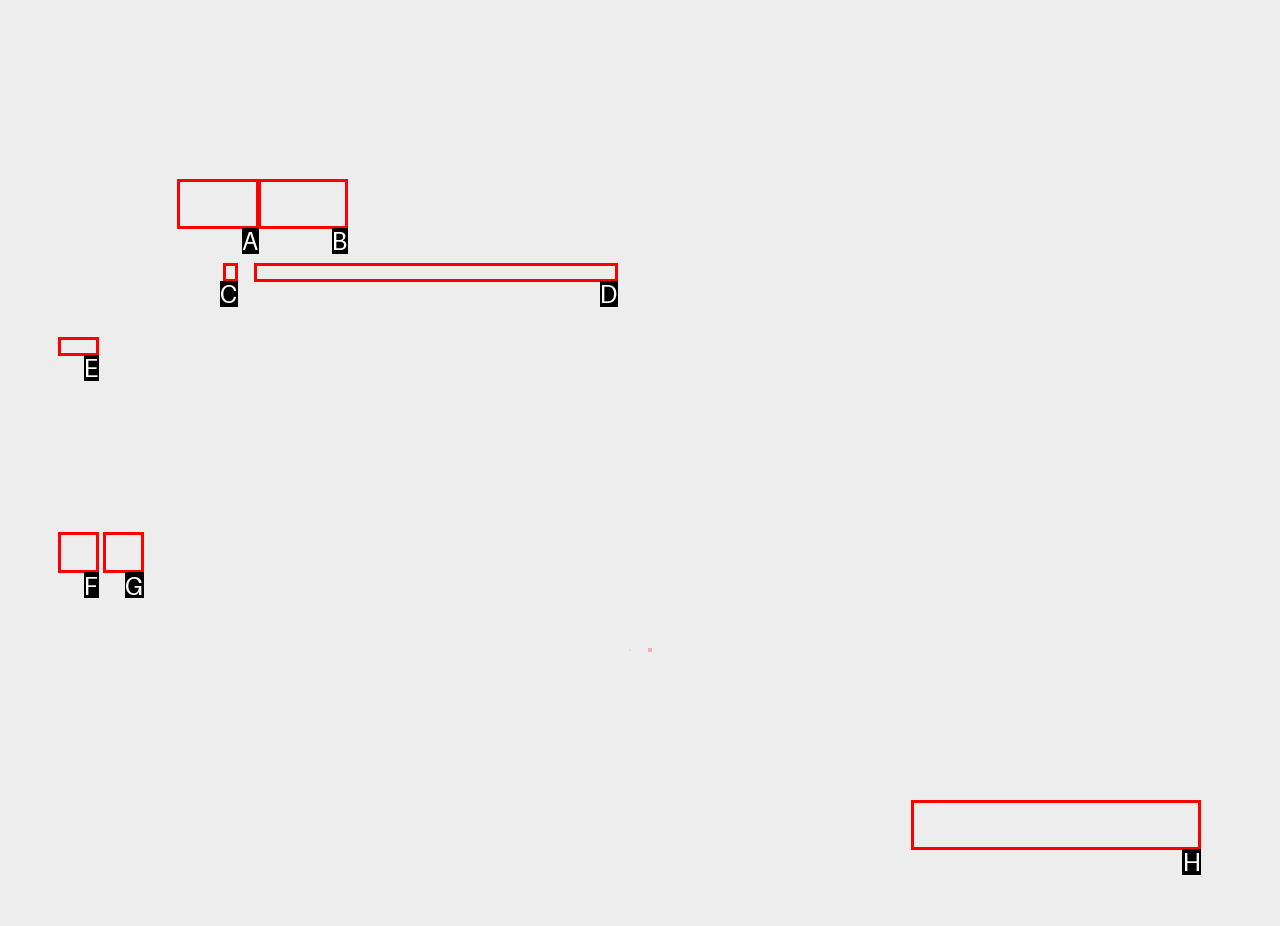Determine the appropriate lettered choice for the task: Read the news about Governor Radda Commiserates with Kankara Attack Victims. Reply with the correct letter.

H